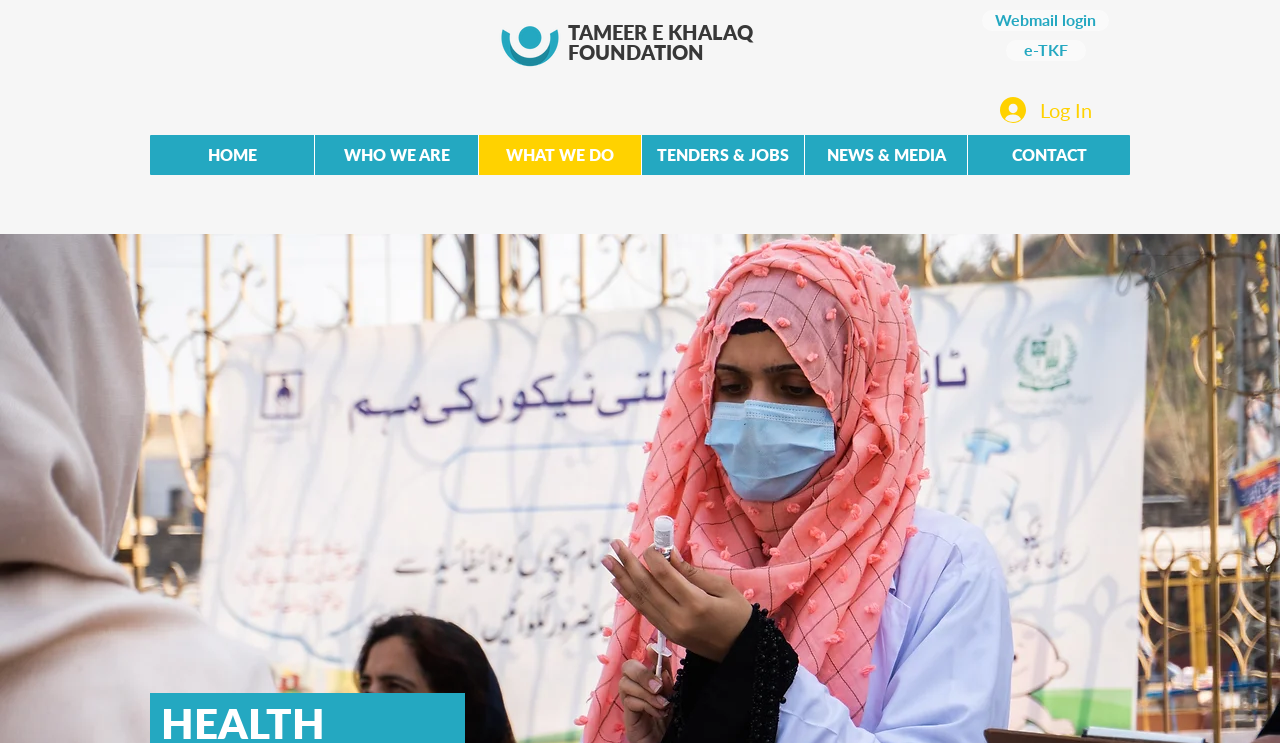Determine the bounding box coordinates of the UI element described by: "e-TKF".

[0.786, 0.054, 0.848, 0.082]